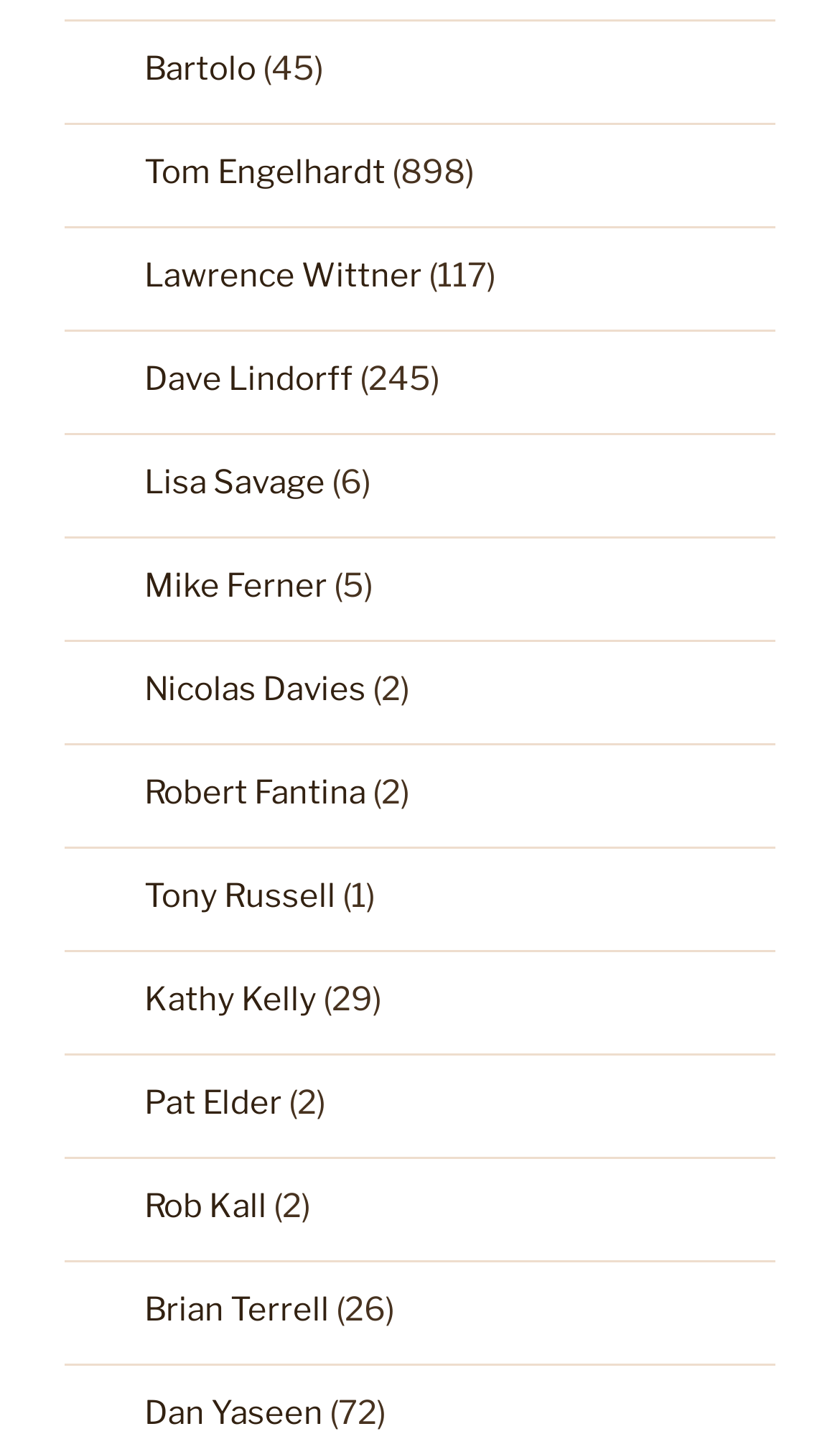Please specify the coordinates of the bounding box for the element that should be clicked to carry out this instruction: "view Dave Lindorff's content". The coordinates must be four float numbers between 0 and 1, formatted as [left, top, right, bottom].

[0.172, 0.25, 0.421, 0.277]